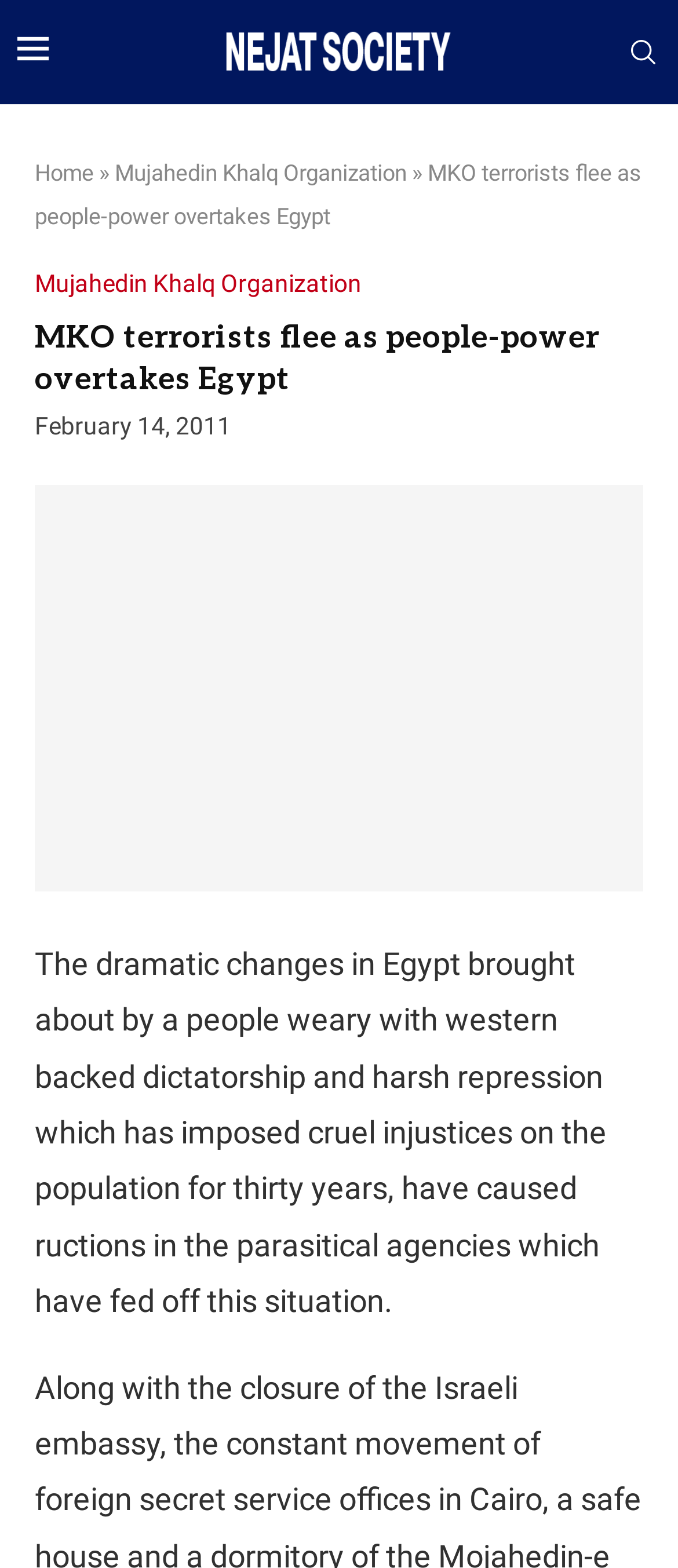Respond with a single word or phrase for the following question: 
What is the symbol after the 'Home' link?

»